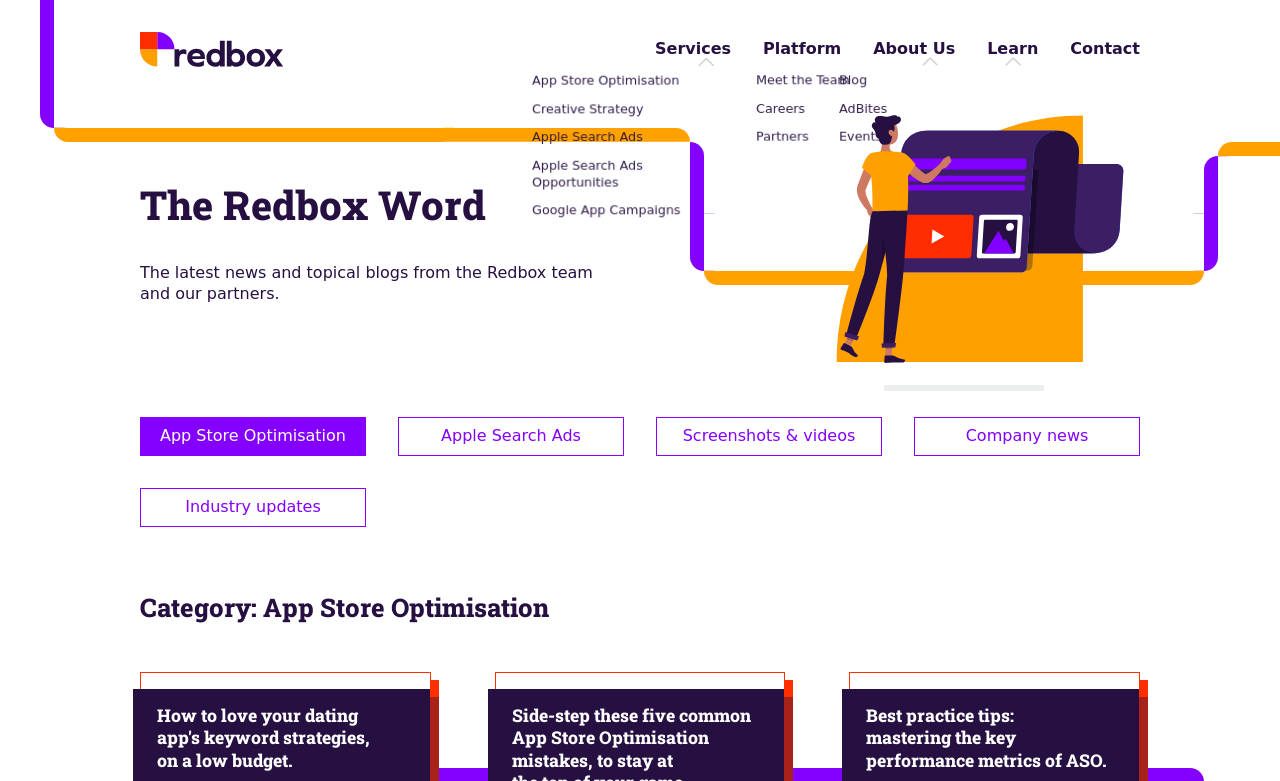What are the three main sections of the webpage?
Please respond to the question thoroughly and include all relevant details.

The three main sections of the webpage are Services, About Us, and Learn, which are indicated by the presence of static text elements with these labels, and each section contains multiple links and other elements related to the respective topic.